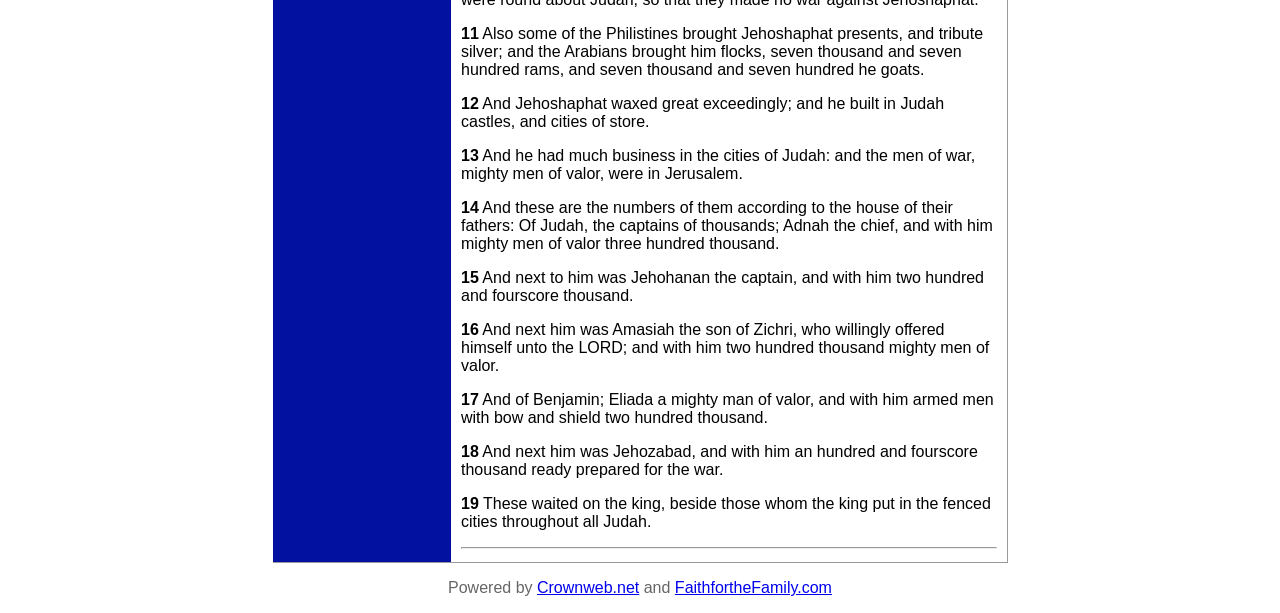How many rams did the Arabians bring to Jehoshaphat?
Refer to the image and provide a concise answer in one word or phrase.

seven thousand and seven hundred